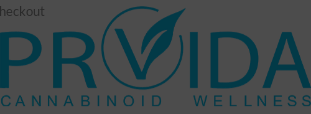Please answer the following question using a single word or phrase: What type of products does the company focus on?

health products derived from cannabinoids